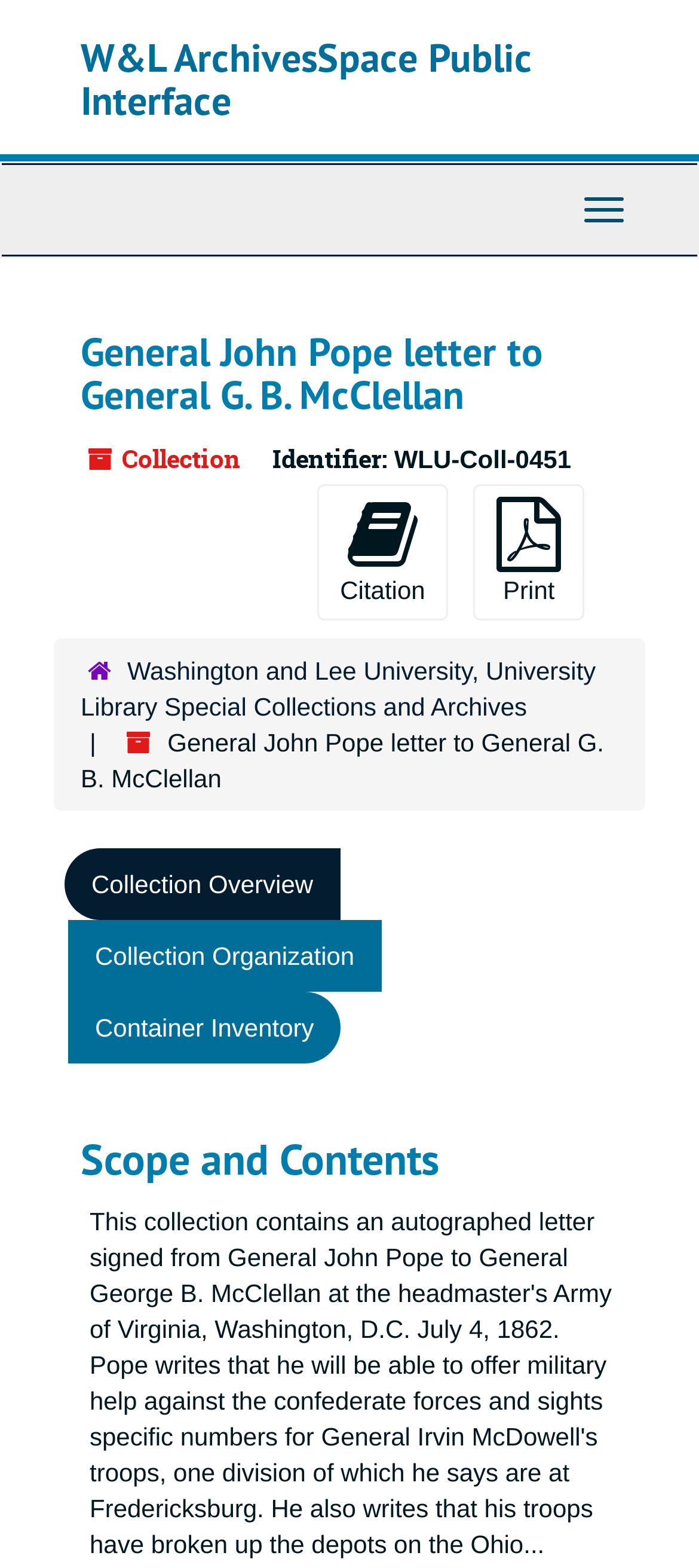Please identify the bounding box coordinates of the region to click in order to complete the given instruction: "Click on the Toggle Navigation button". The coordinates should be four float numbers between 0 and 1, i.e., [left, top, right, bottom].

[0.808, 0.114, 0.921, 0.153]